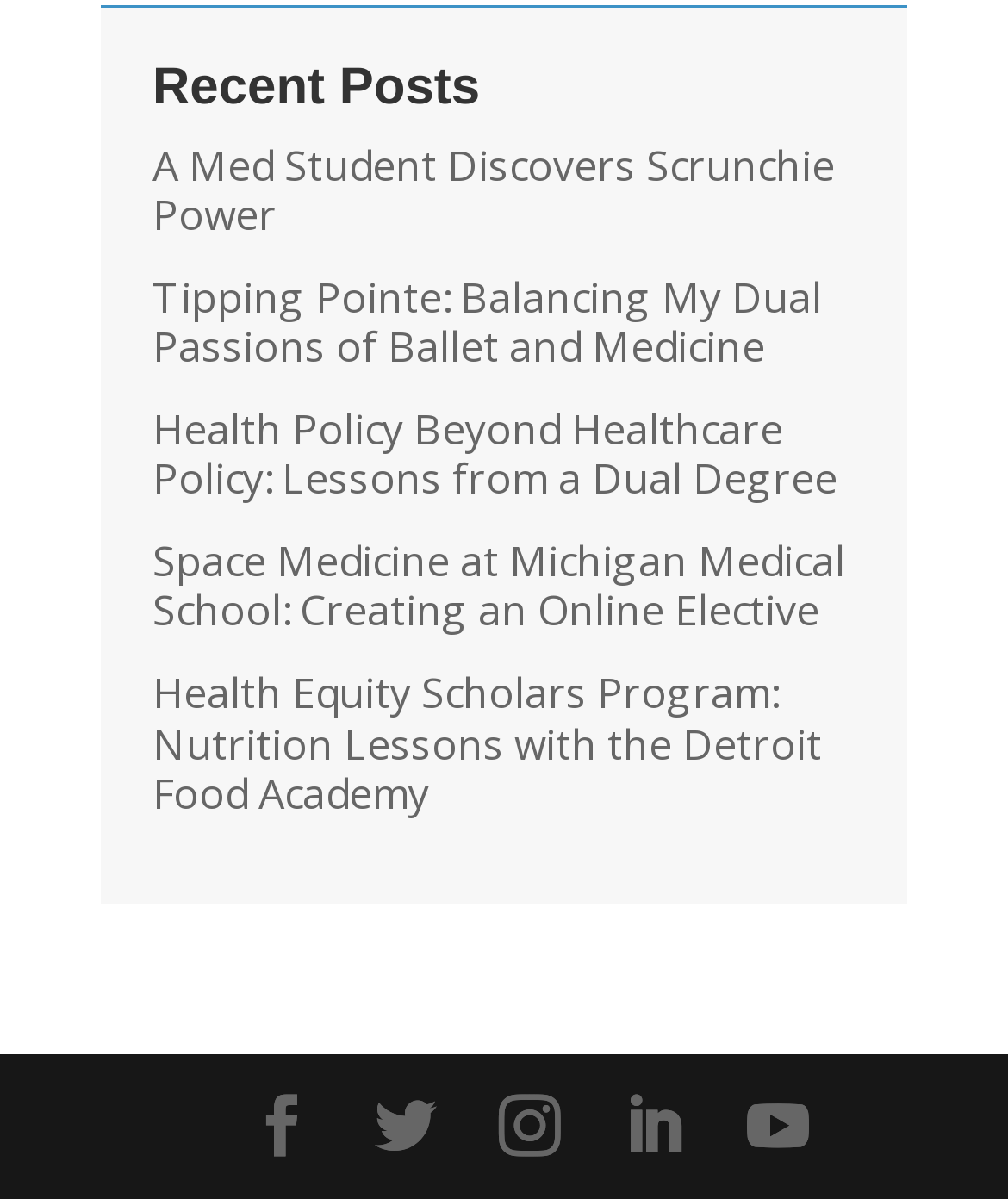Identify the bounding box coordinates of the clickable region to carry out the given instruction: "read 'A Med Student Discovers Scrunchie Power'".

[0.151, 0.114, 0.828, 0.202]